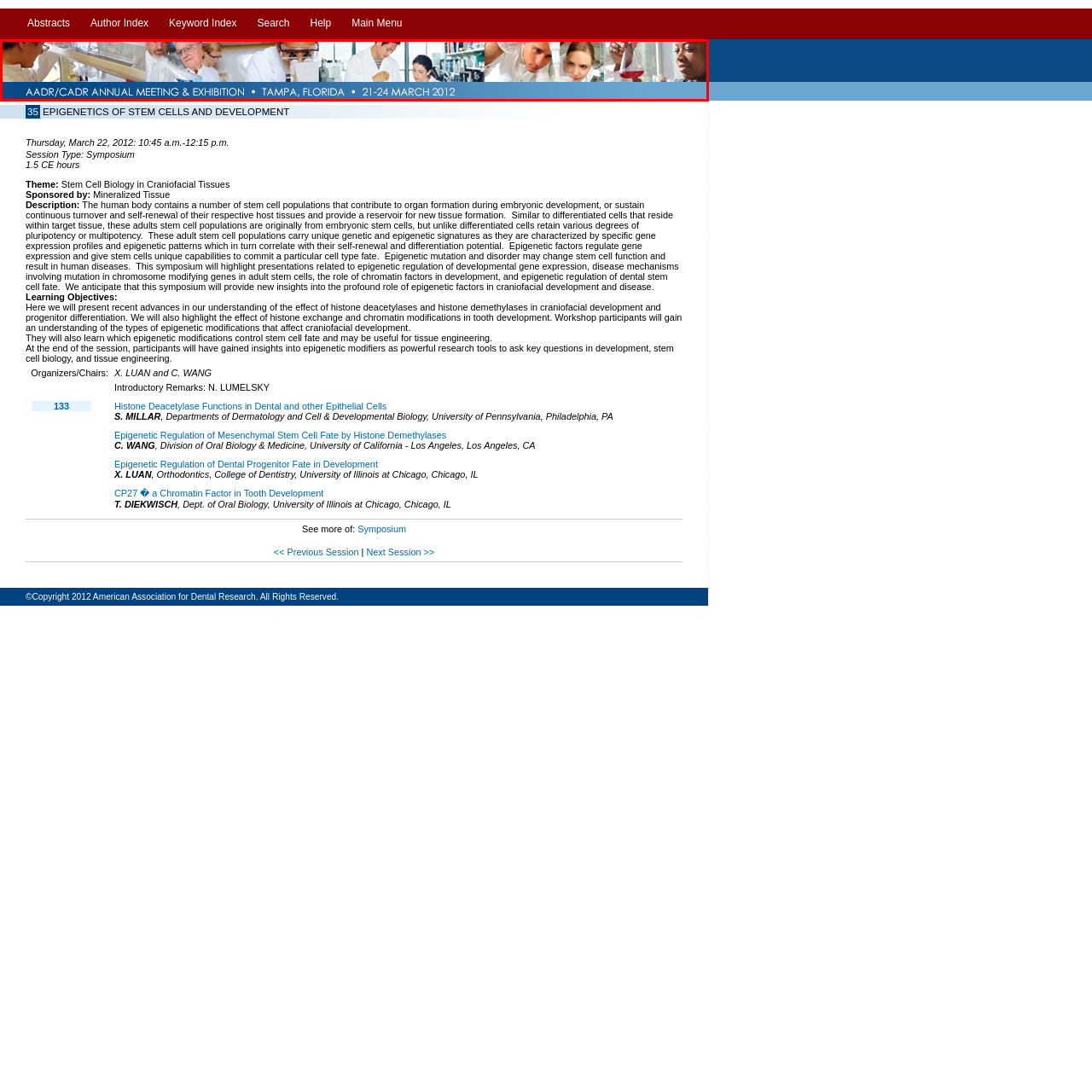Detail the features and elements seen in the red-circled portion of the image.

This image features a vibrant banner for the AADR/CADR Annual Meeting & Exhibition, held in Tampa, Florida, from March 21 to 24, 2012. The collage showcases diverse scientists and researchers engaged in various laboratory activities, emphasizing collaboration and innovation in dental and craniofacial research. The event brings together professionals to discuss advancements and findings in the field, as highlighted by the blue-toned background that includes essential event details. This dynamic visual representation captures the essence of scientific inquiry and the community's commitment to advancing oral health.